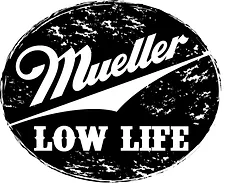What is the font style of 'Mueller'?
Please respond to the question with as much detail as possible.

The caption describes the font style of 'Mueller' as 'elegant cursive', which suggests that the text is written in a flowing, connected script.